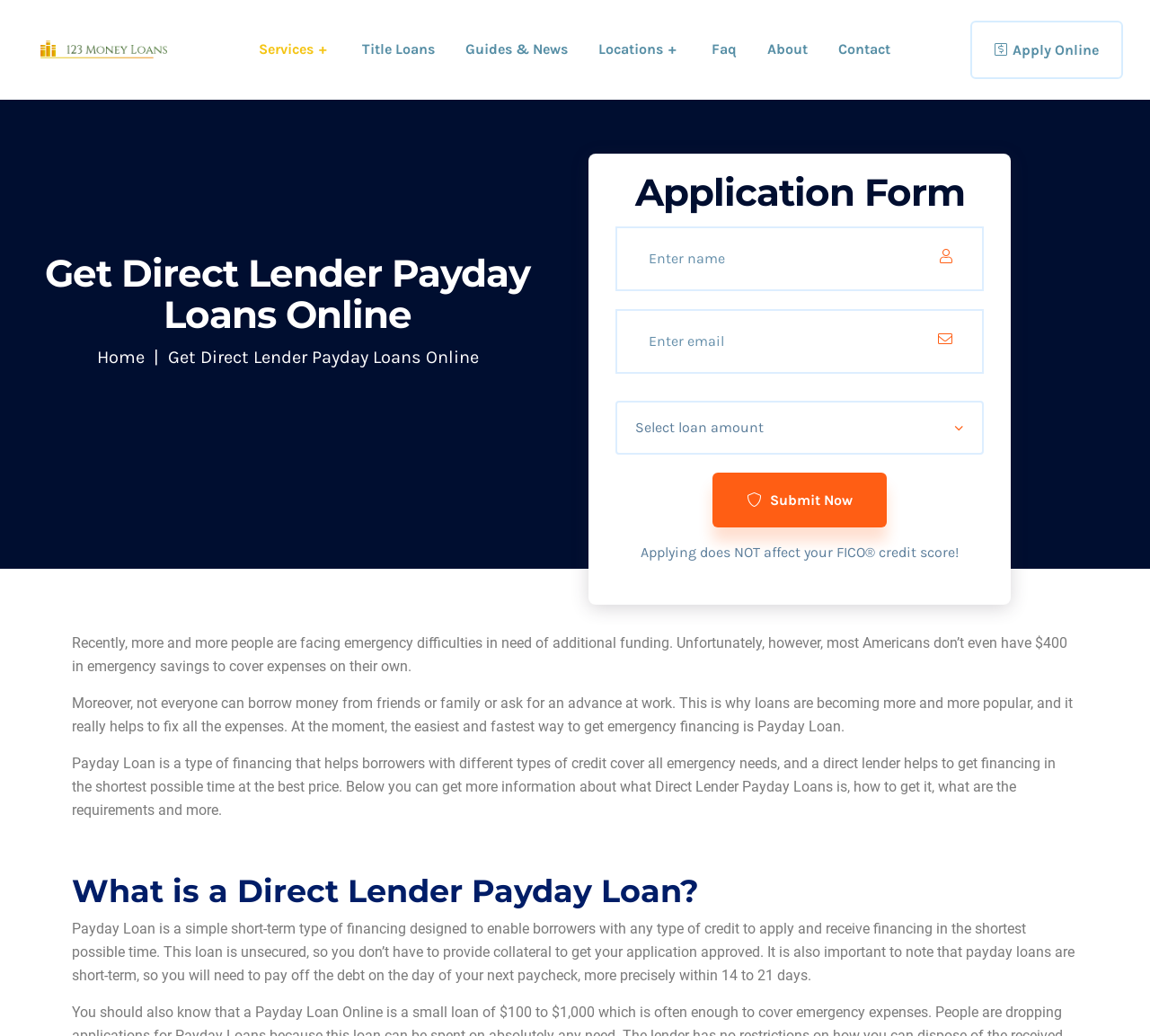Please locate the bounding box coordinates of the element that should be clicked to complete the given instruction: "Go to the Title Loans page".

[0.315, 0.009, 0.379, 0.087]